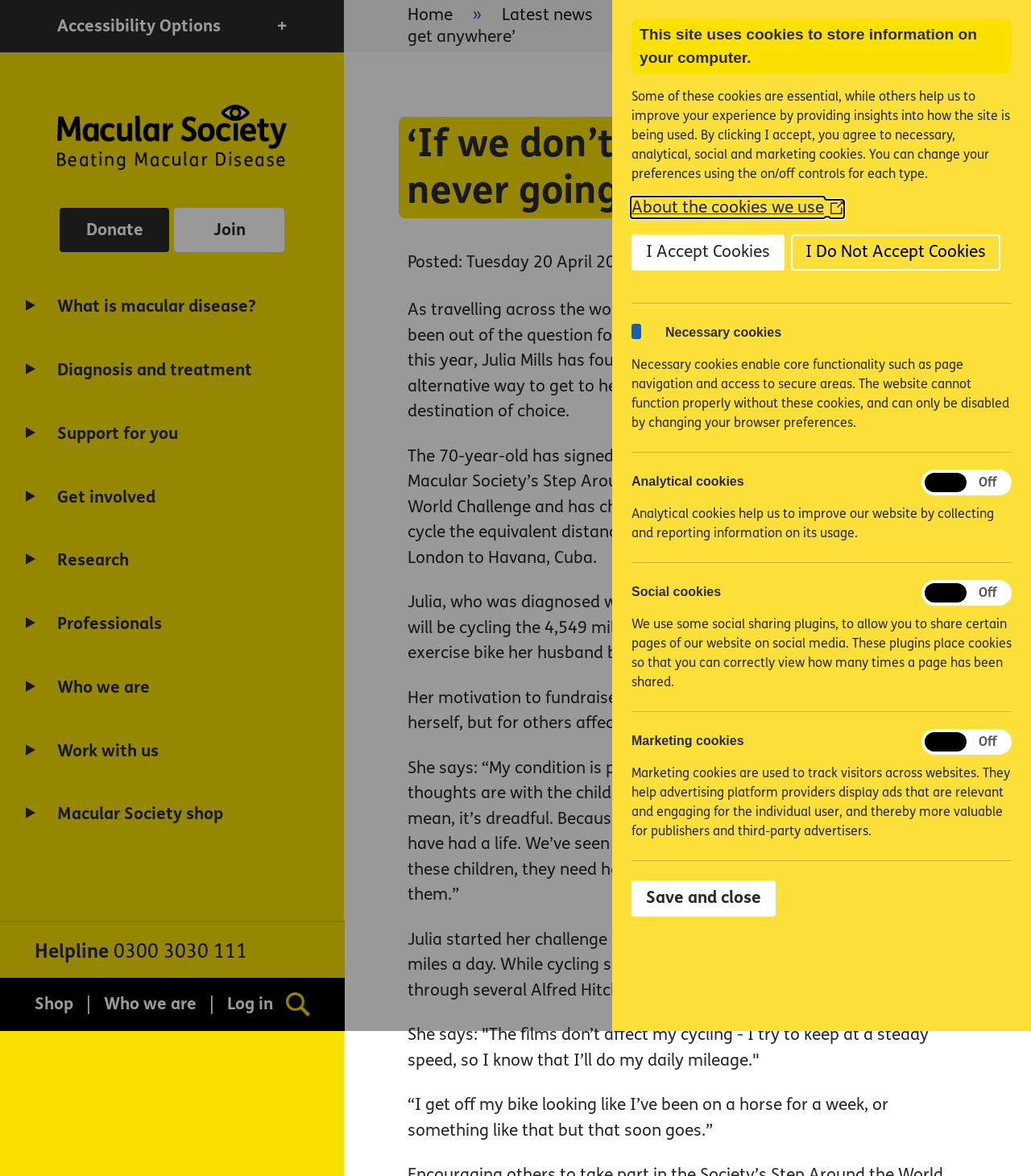Locate and provide the bounding box coordinates for the HTML element that matches this description: "What is macular disease?".

[0.0, 0.252, 0.333, 0.27]